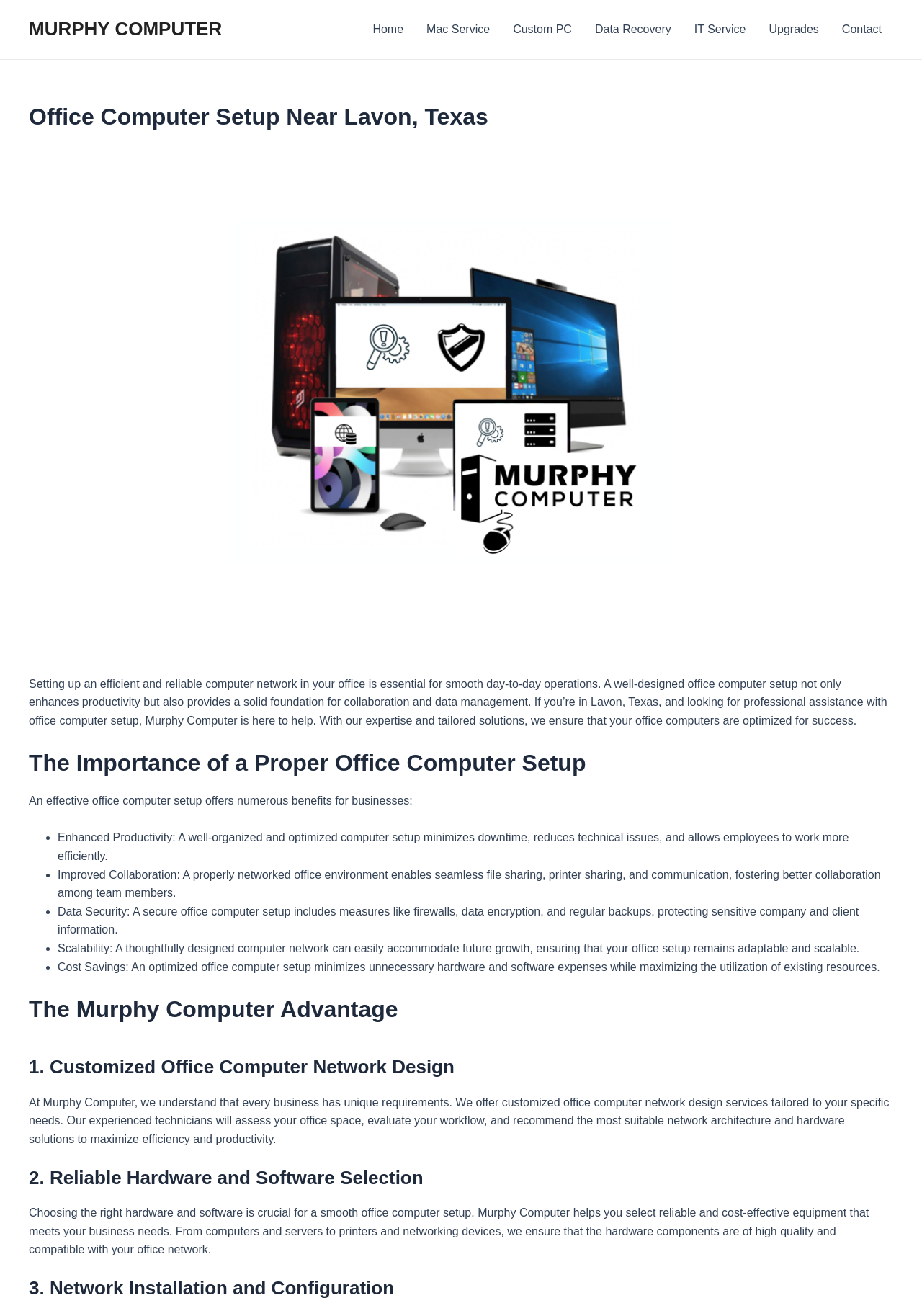Please determine the bounding box coordinates for the UI element described here. Use the format (top-left x, top-left y, bottom-right x, bottom-right y) with values bounded between 0 and 1: Contact

[0.901, 0.0, 0.969, 0.045]